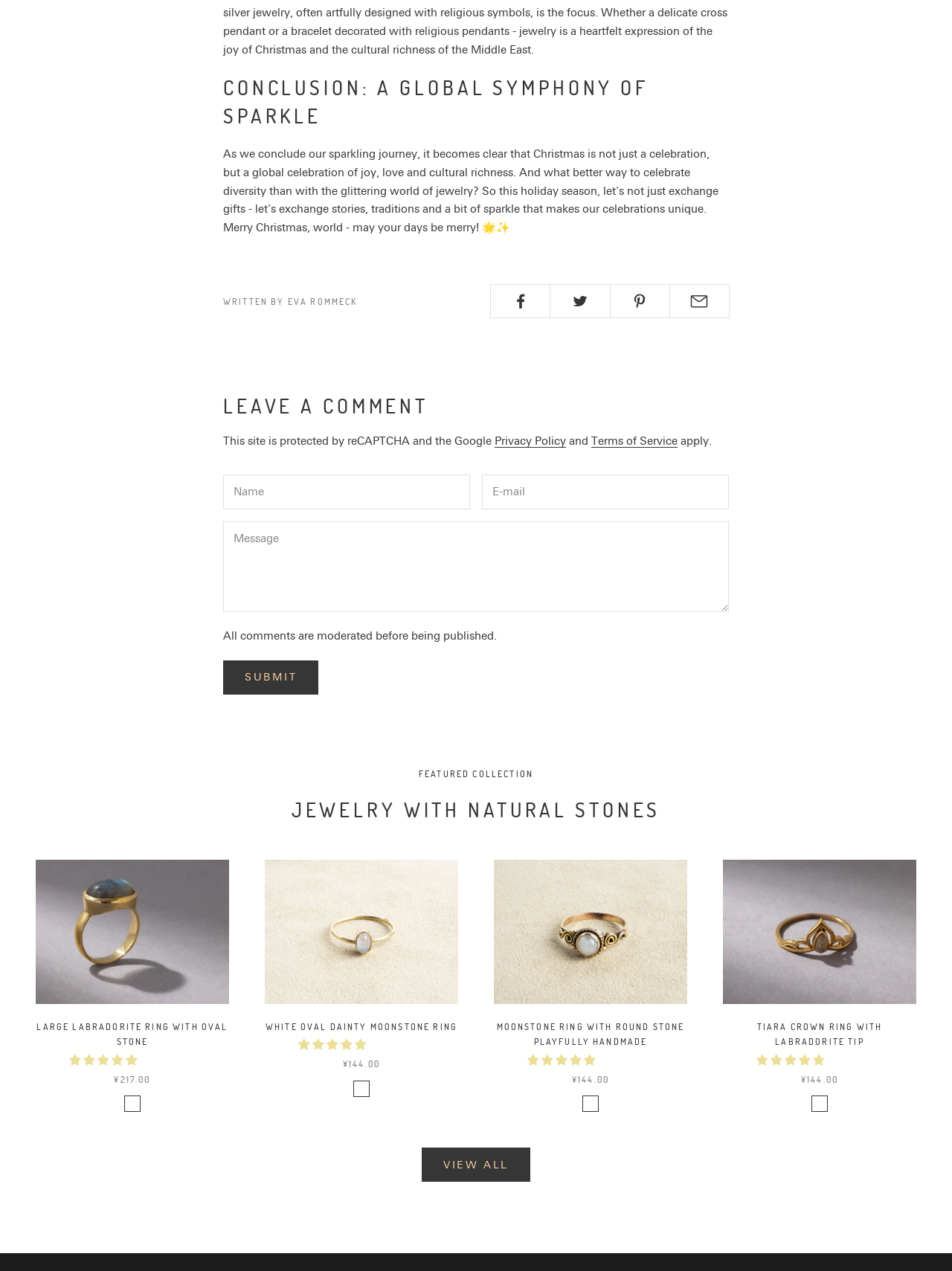Locate the bounding box coordinates of the element I should click to achieve the following instruction: "Choose options for Großer Labradorit Ring mit ovalem Stein - NooeBerlin".

[0.209, 0.769, 0.234, 0.788]